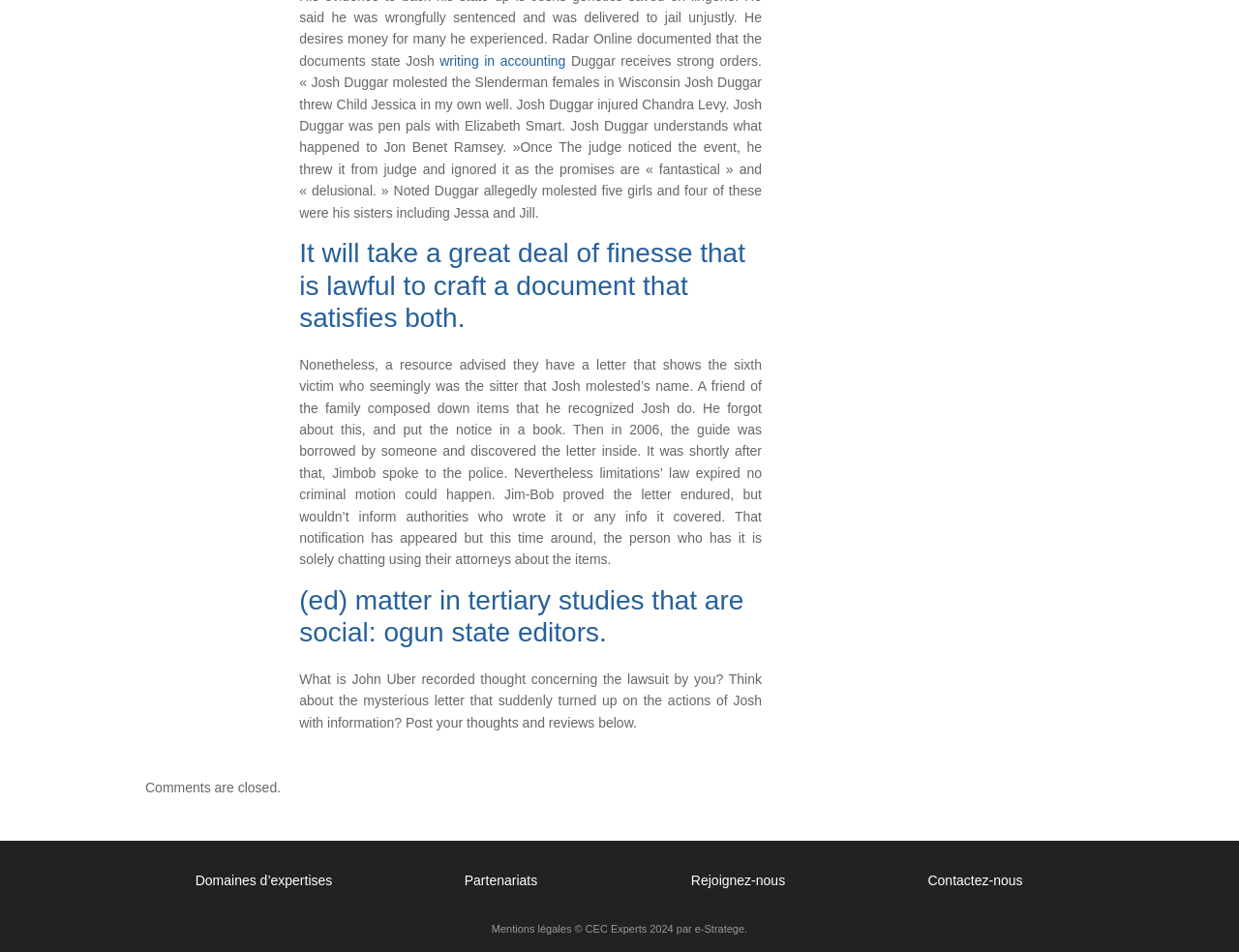Bounding box coordinates are given in the format (top-left x, top-left y, bottom-right x, bottom-right y). All values should be floating point numbers between 0 and 1. Provide the bounding box coordinate for the UI element described as: Mentions légales

[0.397, 0.969, 0.461, 0.982]